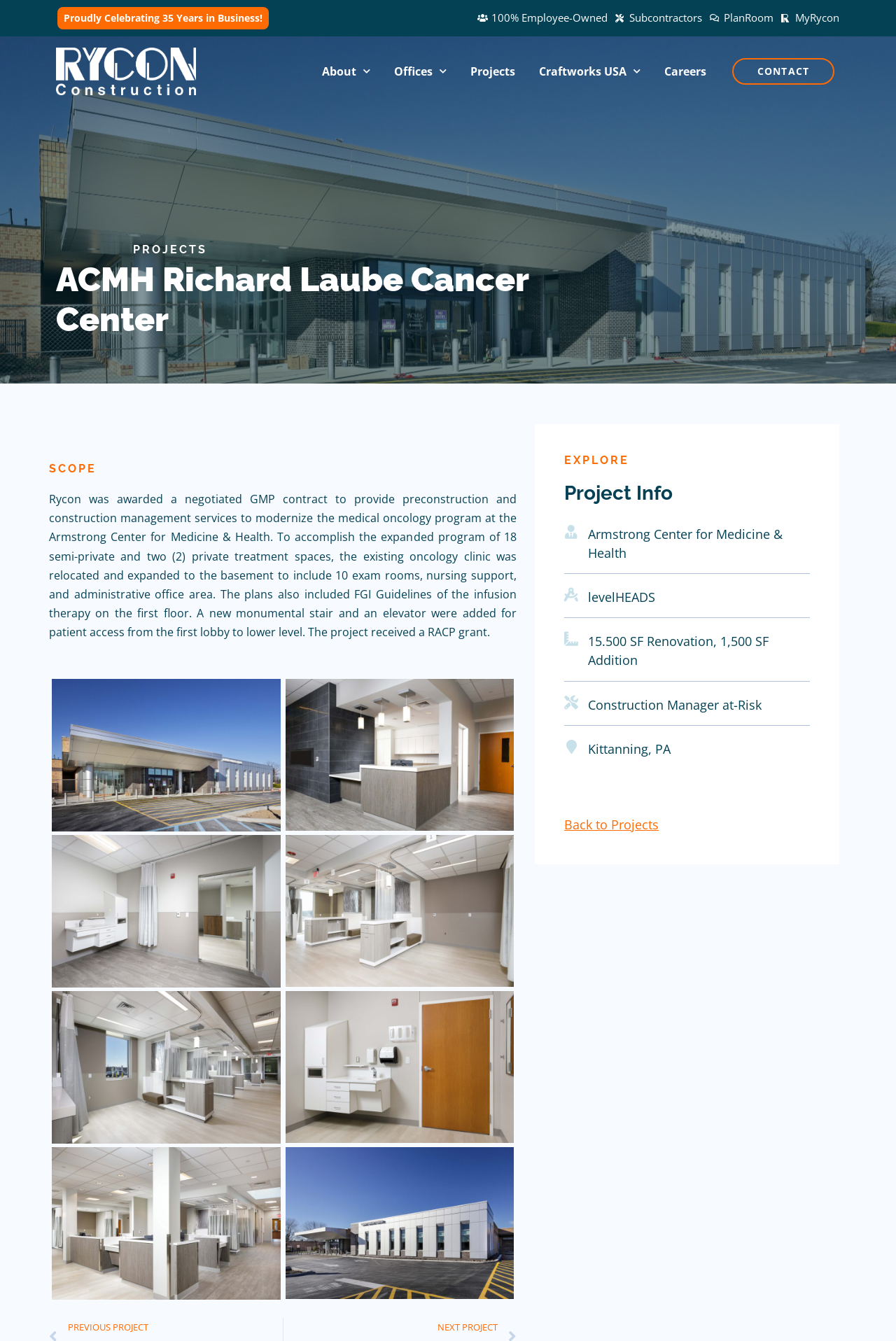Can you determine the bounding box coordinates of the area that needs to be clicked to fulfill the following instruction: "Go to the 'CONTACT' page"?

[0.817, 0.043, 0.931, 0.063]